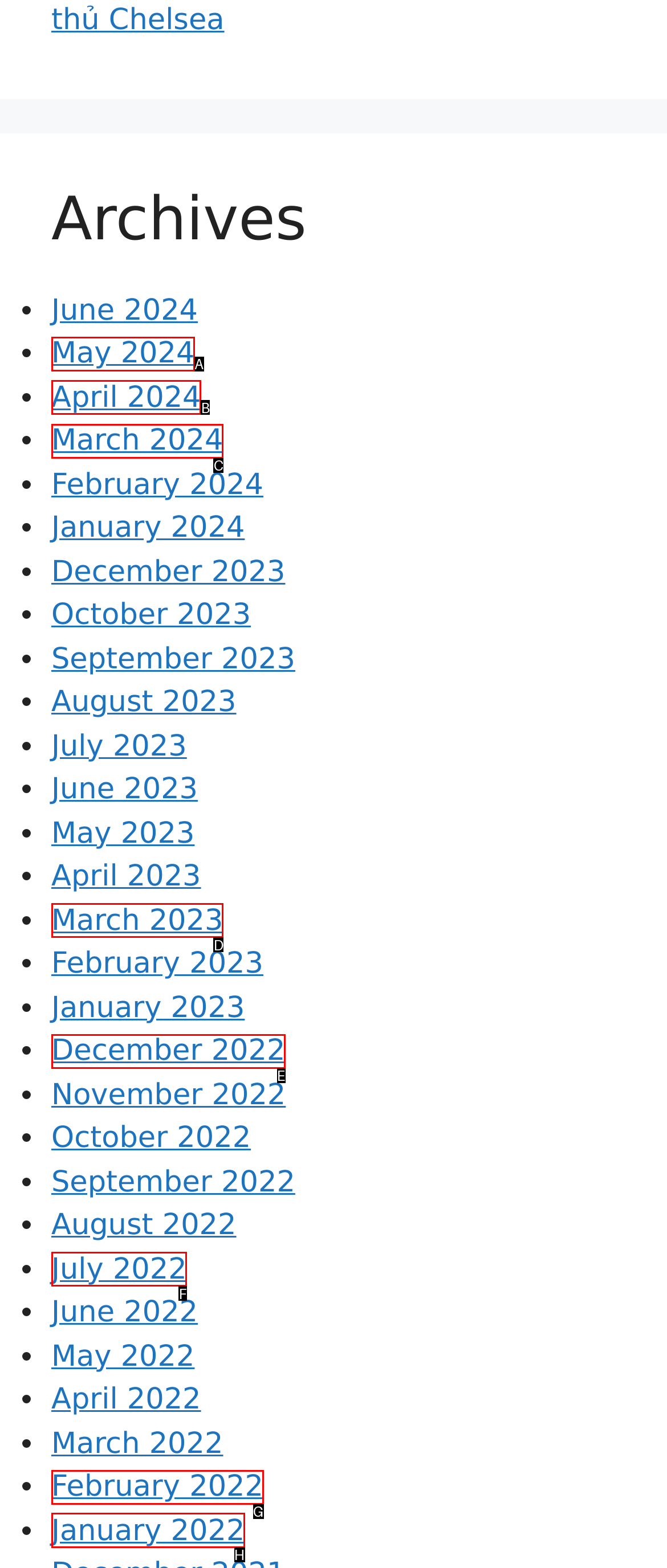To complete the instruction: View archives for January 2022, which HTML element should be clicked?
Respond with the option's letter from the provided choices.

H